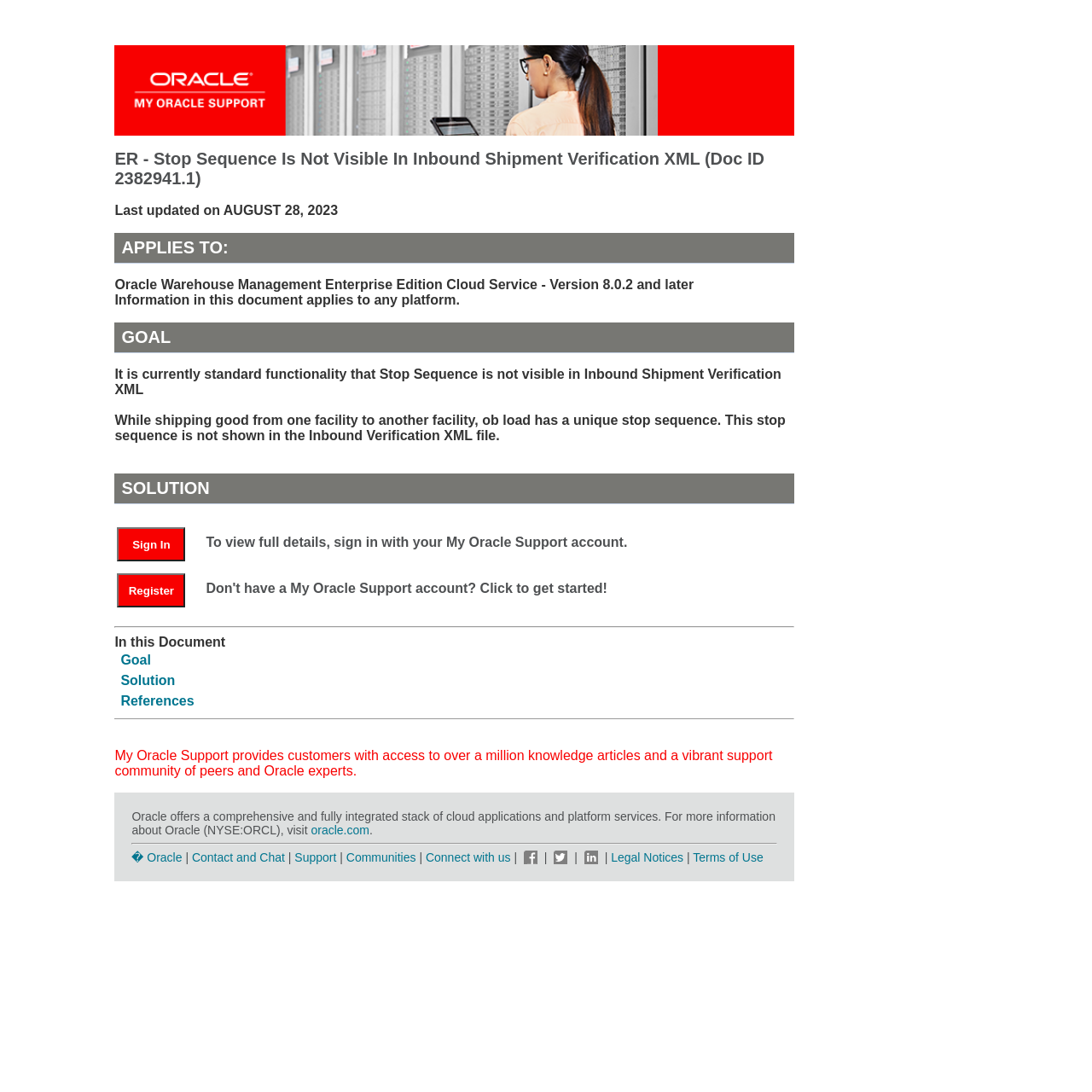Please identify the bounding box coordinates of the clickable region that I should interact with to perform the following instruction: "View the goal of this document". The coordinates should be expressed as four float numbers between 0 and 1, i.e., [left, top, right, bottom].

[0.11, 0.597, 0.138, 0.611]